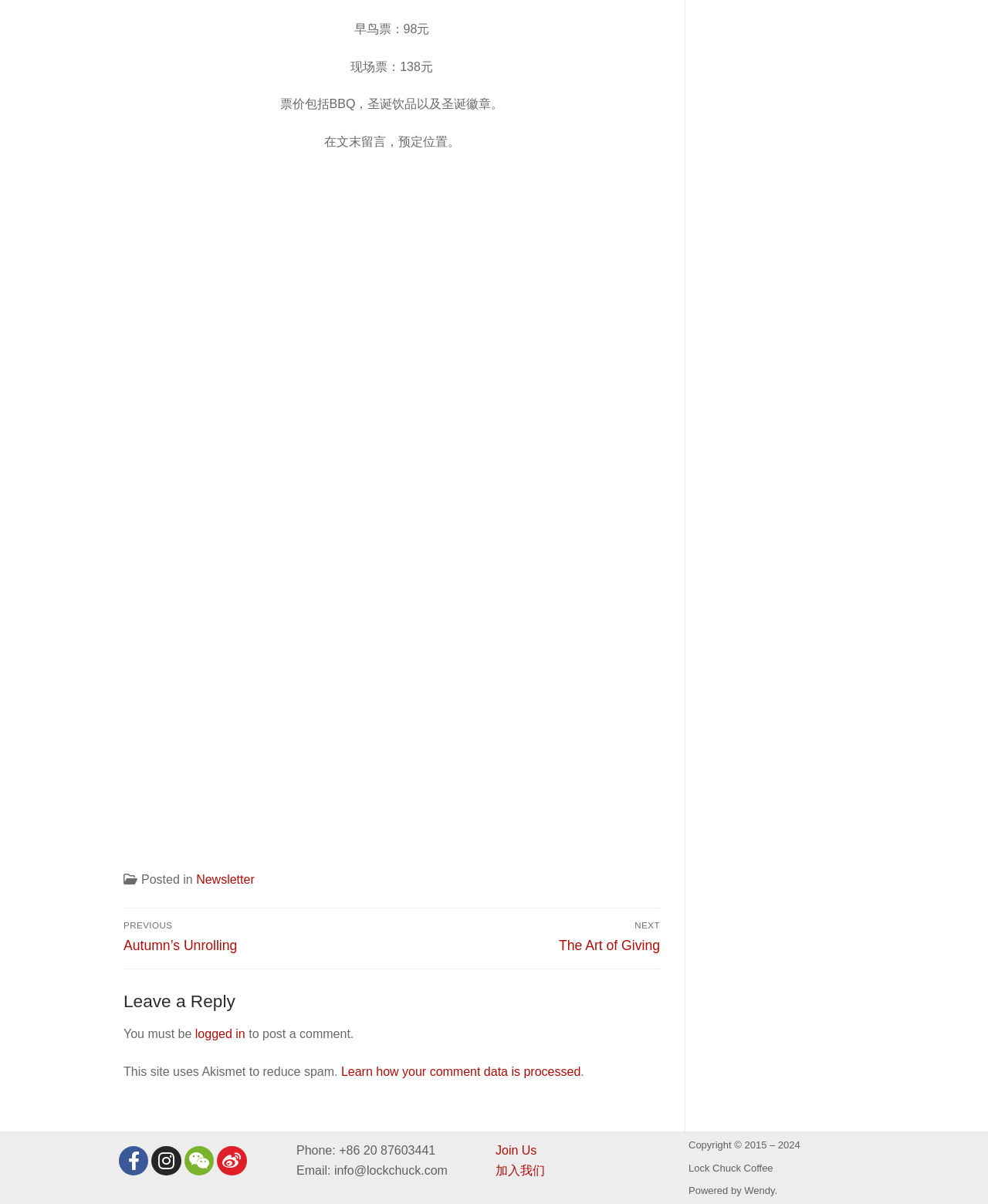Determine the bounding box coordinates of the section to be clicked to follow the instruction: "Click the 'Learn how your comment data is processed' link". The coordinates should be given as four float numbers between 0 and 1, formatted as [left, top, right, bottom].

[0.345, 0.885, 0.588, 0.895]